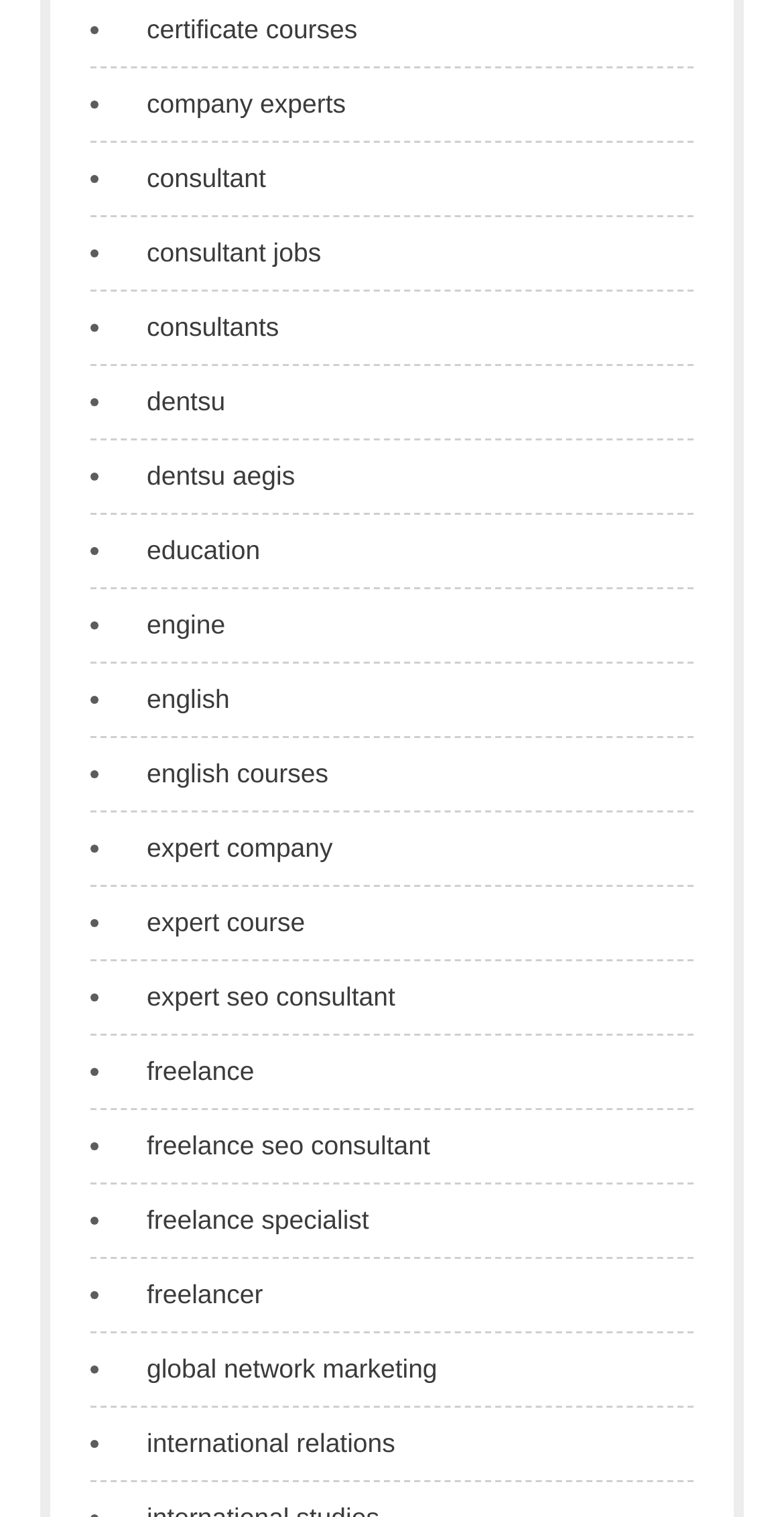Determine the bounding box coordinates of the section I need to click to execute the following instruction: "learn about english courses". Provide the coordinates as four float numbers between 0 and 1, i.e., [left, top, right, bottom].

[0.162, 0.497, 0.419, 0.524]